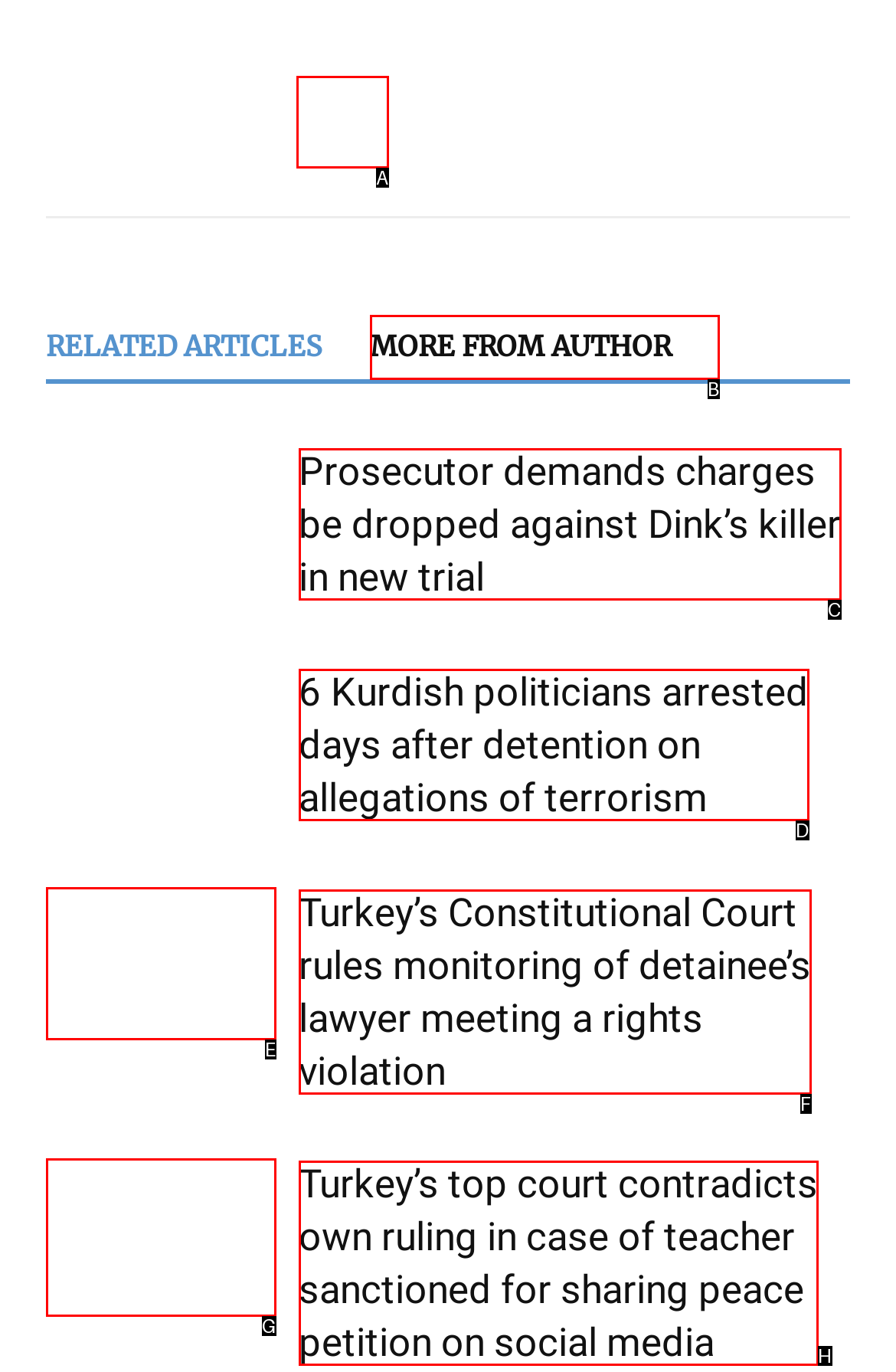Tell me which one HTML element best matches the description: MORE FROM AUTHOR Answer with the option's letter from the given choices directly.

B